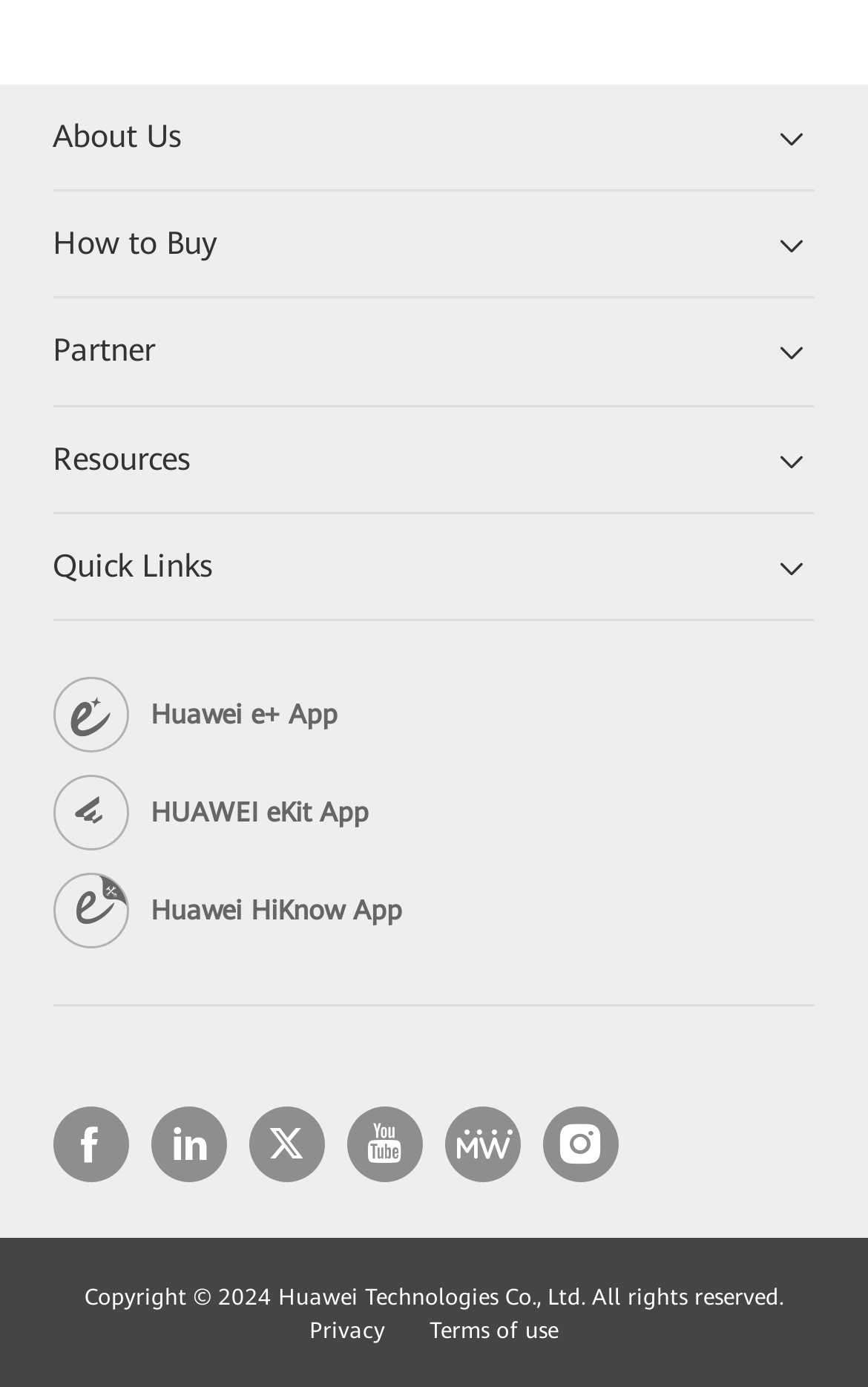Determine the bounding box for the UI element that matches this description: "Privacy".

[0.356, 0.95, 0.444, 0.968]